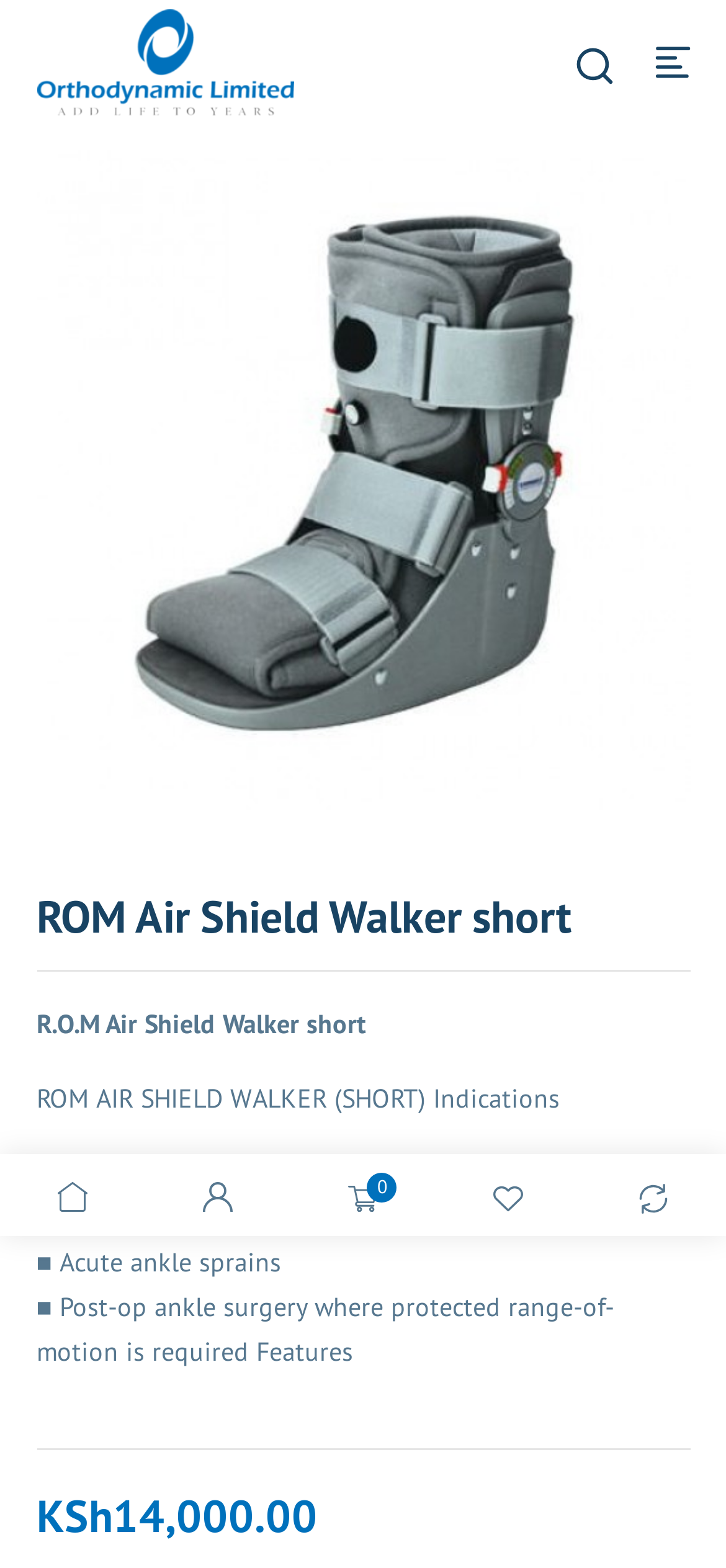Give a detailed overview of the webpage's appearance and contents.

The webpage is about the ROM Air Shield Walker short, a product from Orthodynamic Limited. At the top left corner, there is a link to Orthodynamic Limited, accompanied by a small image of the company's logo. 

On the top right side, there are three small images, but their contents are not specified. 

Below the top section, there is a navigation menu with five links: "home", three empty links, and "ROM Air Shield Walker short". Each link has a corresponding image beside it. 

The main content of the webpage is about the ROM Air Shield Walker short. There is a heading with the product name, followed by a brief description: "R.O.M Air Shield Walker short". 

Below the description, there are several paragraphs of text, including the indications for using the product, such as ruptured Achilles tendon, stable foot or ankle fractures, acute ankle sprains, and post-op ankle surgery where protected range-of-motion is required. 

Further down, there is a section about the product's features, but the specific details are not provided. 

At the bottom of the page, there is pricing information, with the cost listed as KSh 14,000.00.